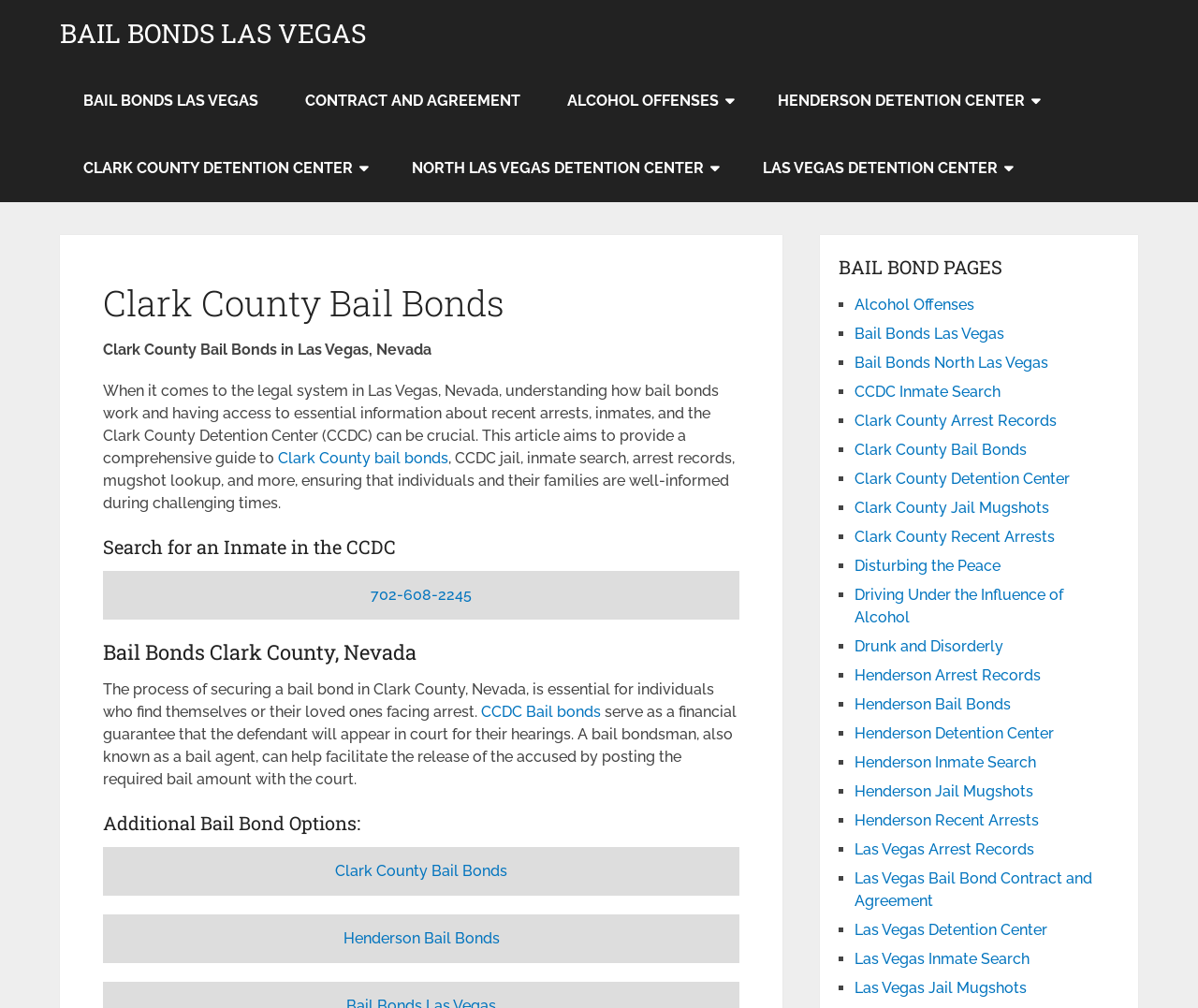Please give a succinct answer using a single word or phrase:
What types of bail bond options are available?

Multiple options